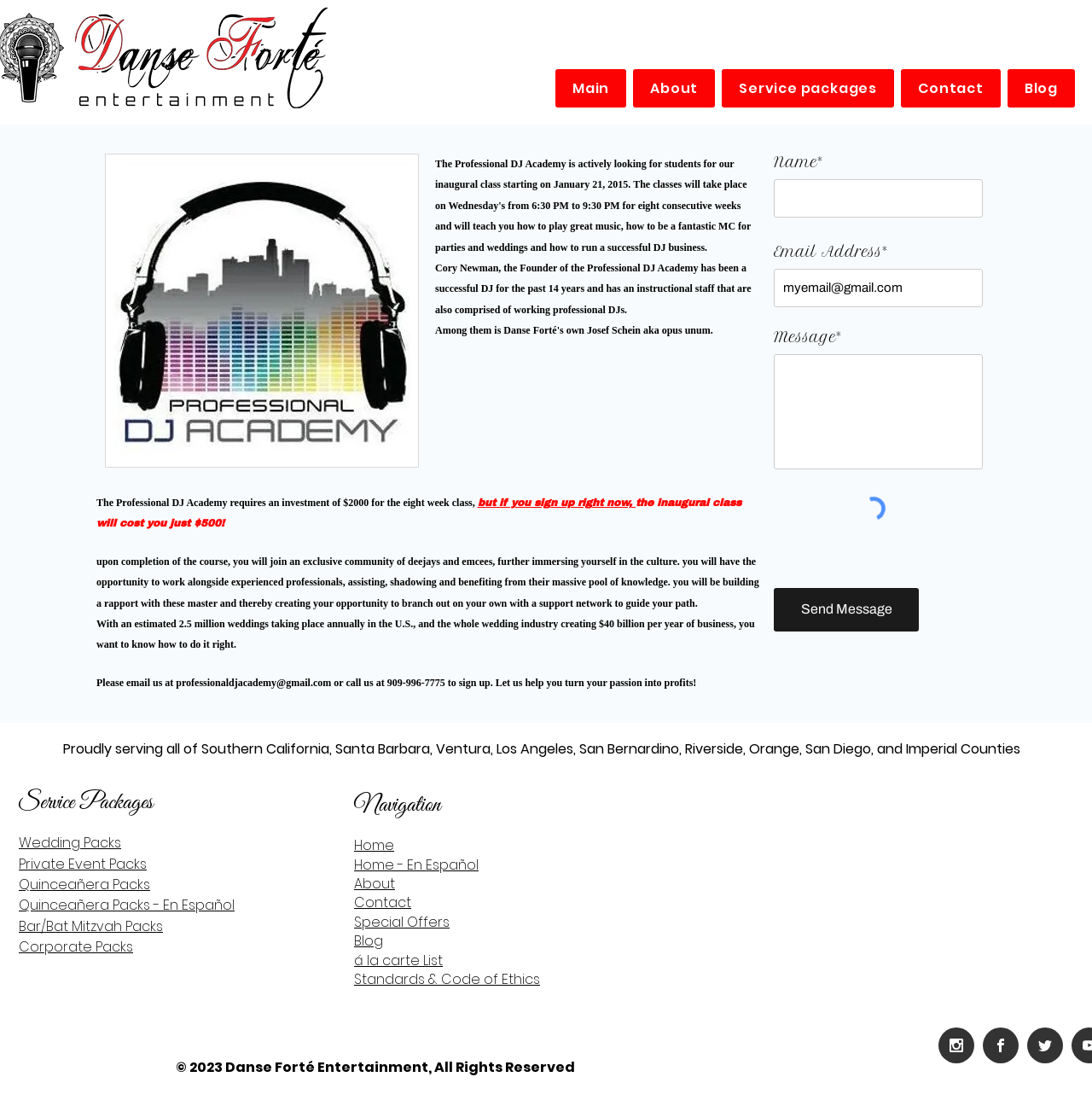Please pinpoint the bounding box coordinates for the region I should click to adhere to this instruction: "Enter your name in the input field".

[0.709, 0.162, 0.9, 0.197]